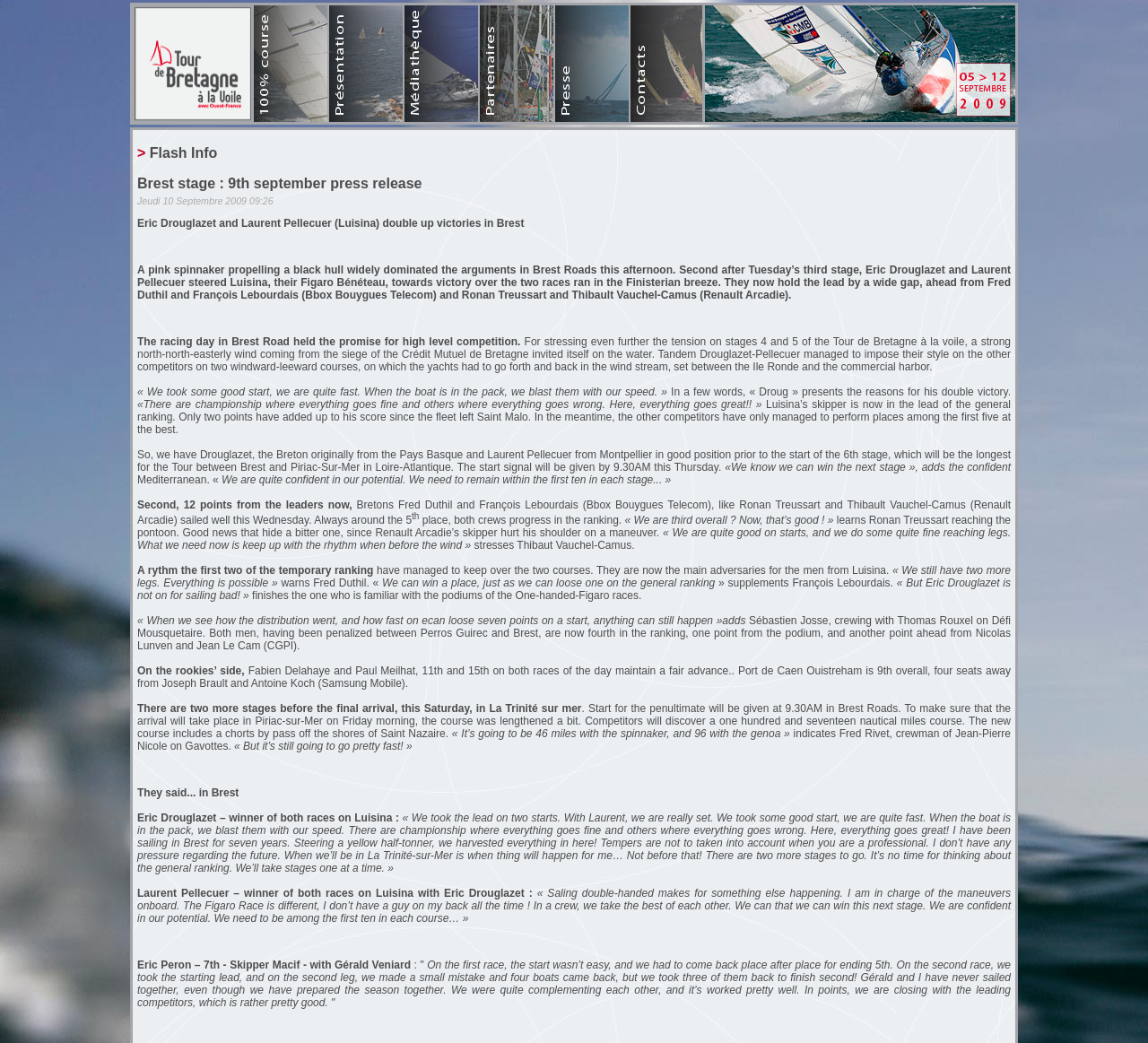What is the name of the sailing competition? Based on the image, give a response in one word or a short phrase.

Tour de Bretagne à la Voile